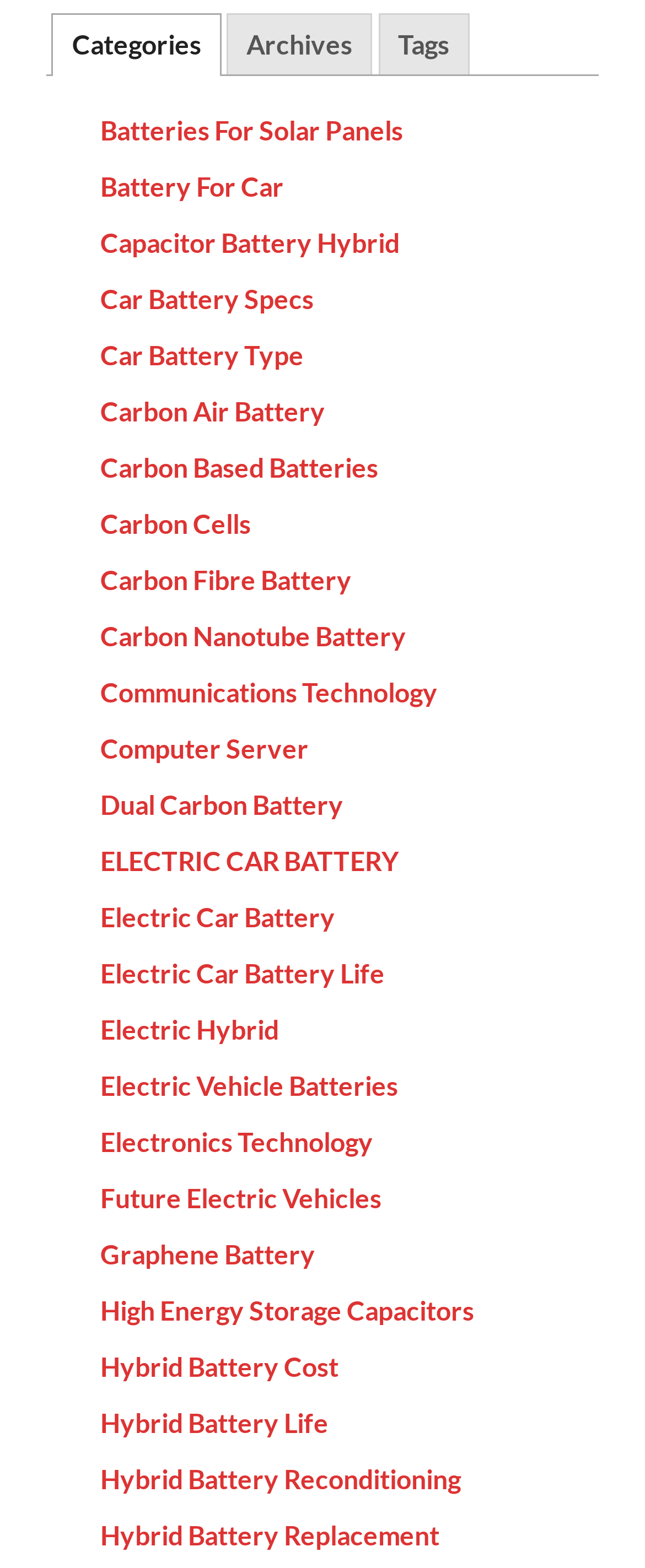What is the first link under the 'Categories' tab? Refer to the image and provide a one-word or short phrase answer.

Batteries For Solar Panels